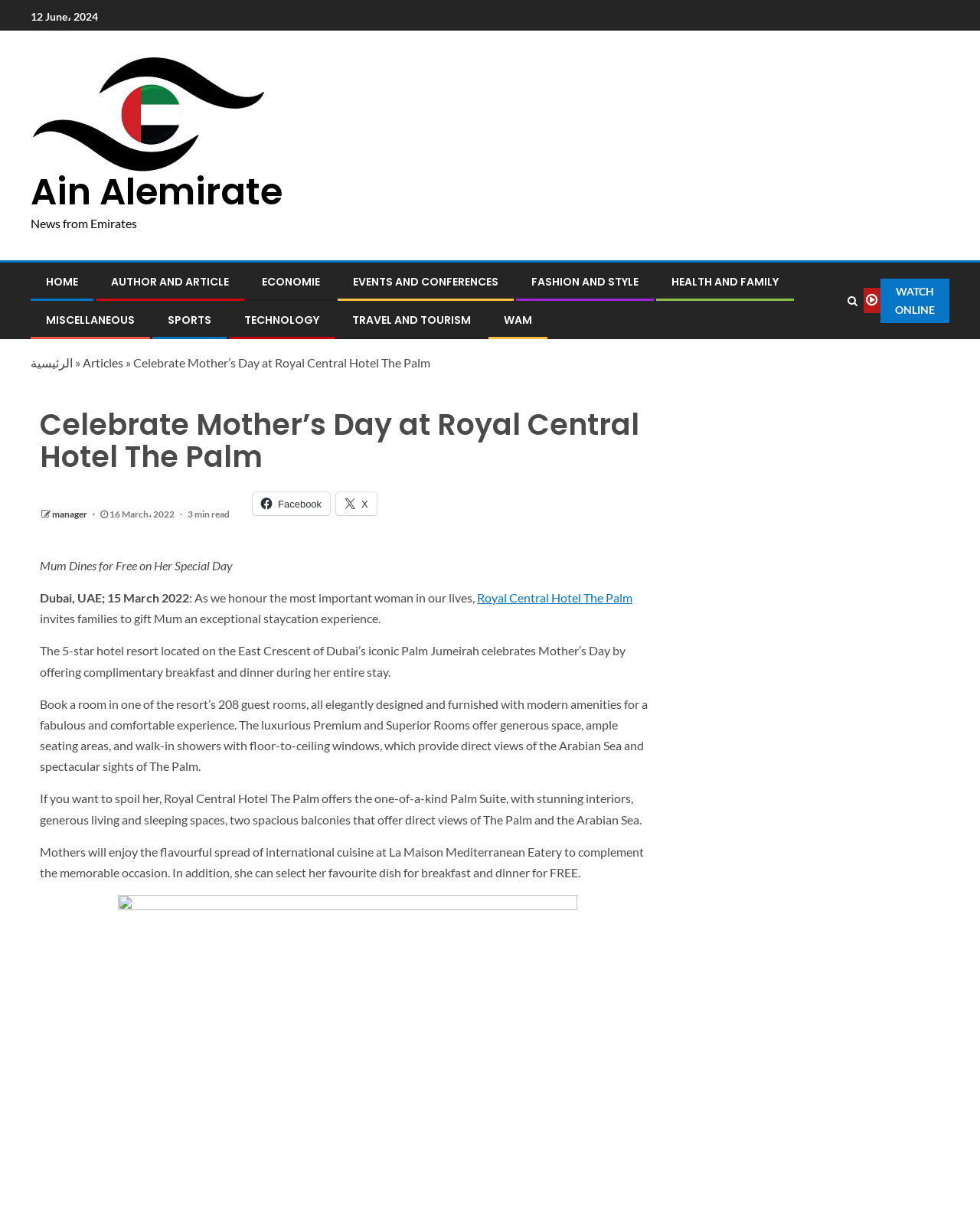Could you please study the image and provide a detailed answer to the question:
What is the name of the hotel mentioned in the article?

I found the name of the hotel by reading the article, specifically the sentence ': As we honour the most important woman in our lives, Royal Central Hotel The Palm invites families...' which mentions the hotel's name.